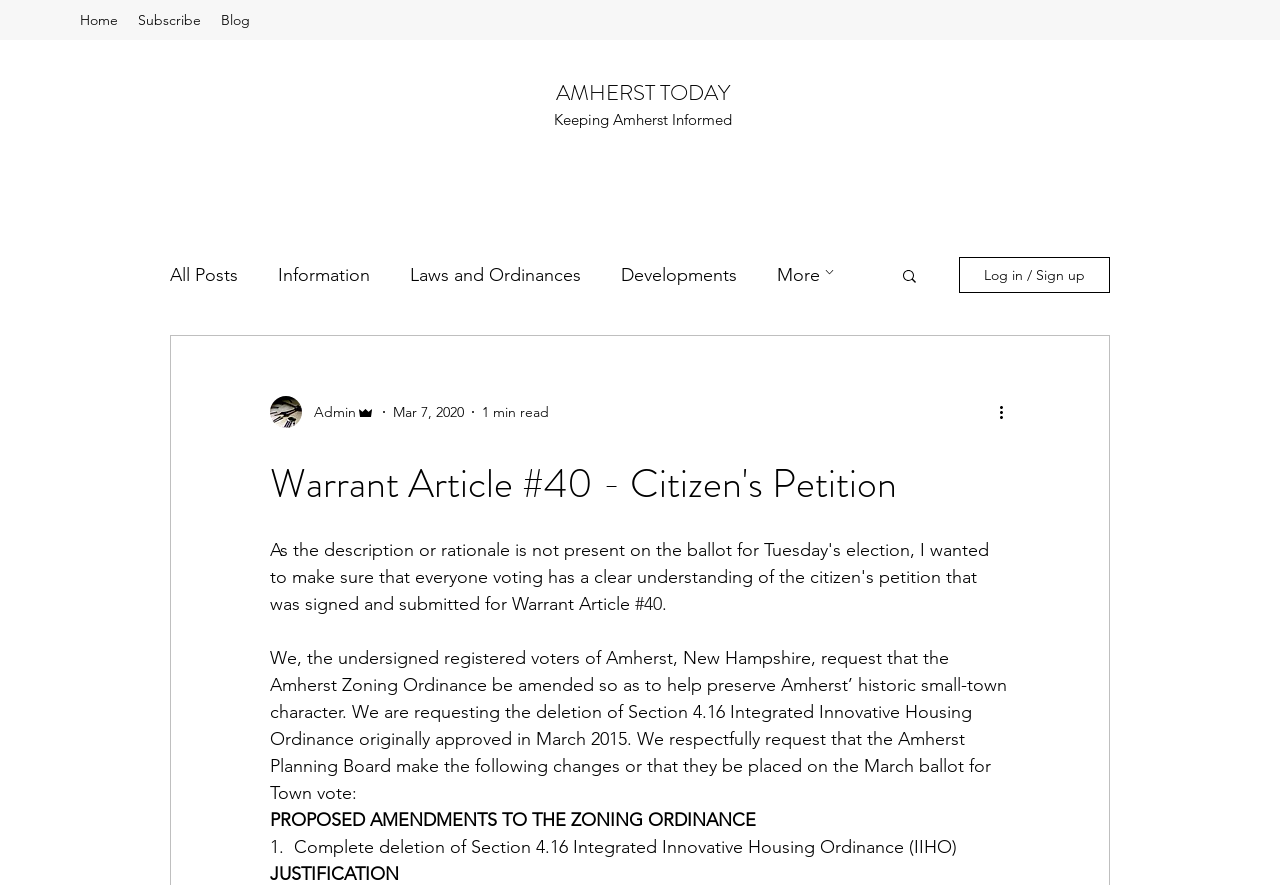Locate the headline of the webpage and generate its content.

Warrant Article #40 - Citizen's Petition